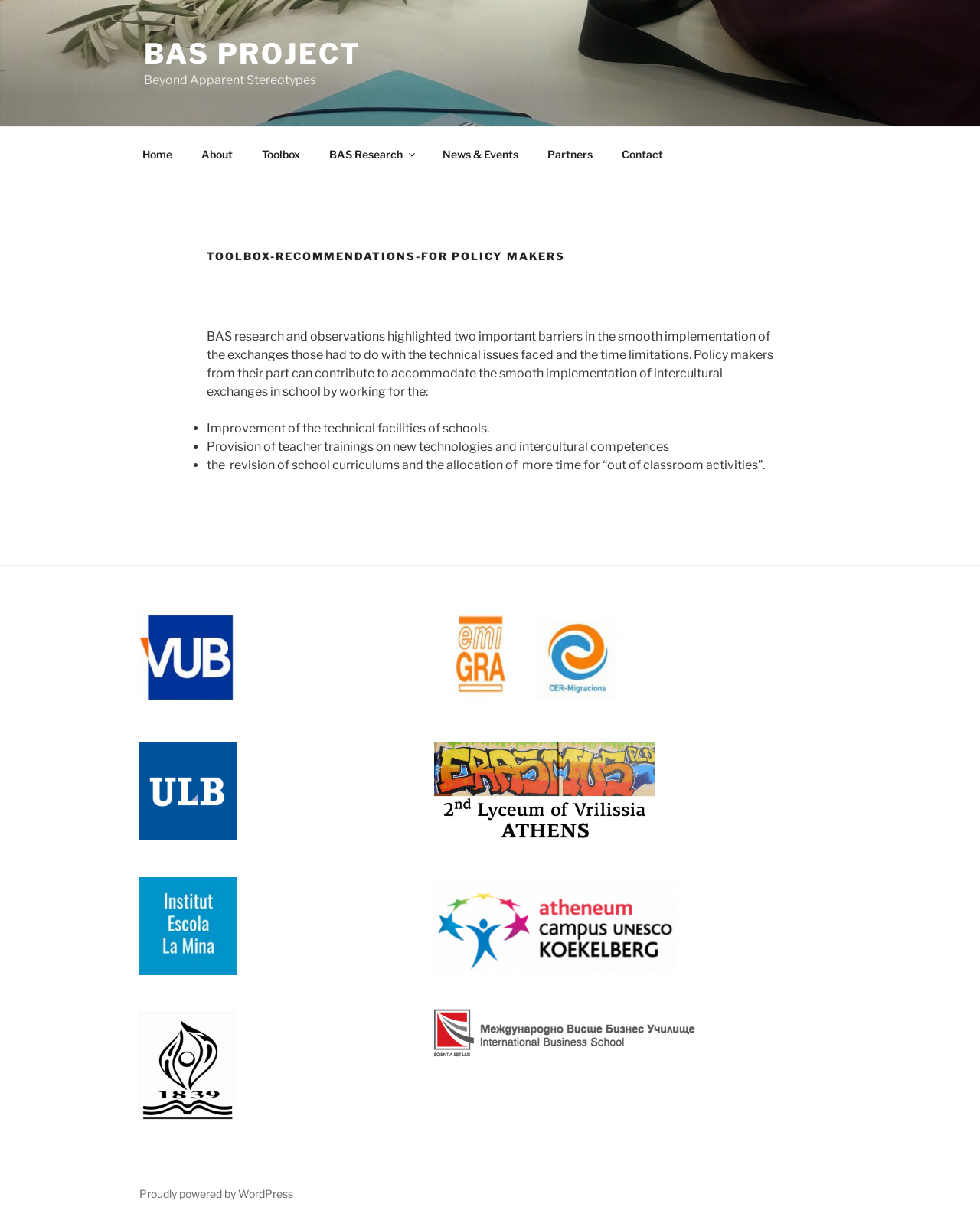What are the barriers in implementing intercultural exchanges?
Carefully examine the image and provide a detailed answer to the question.

According to the text in the main content area, BAS research and observations highlighted two important barriers in the smooth implementation of the exchanges, which are technical issues faced and time limitations.